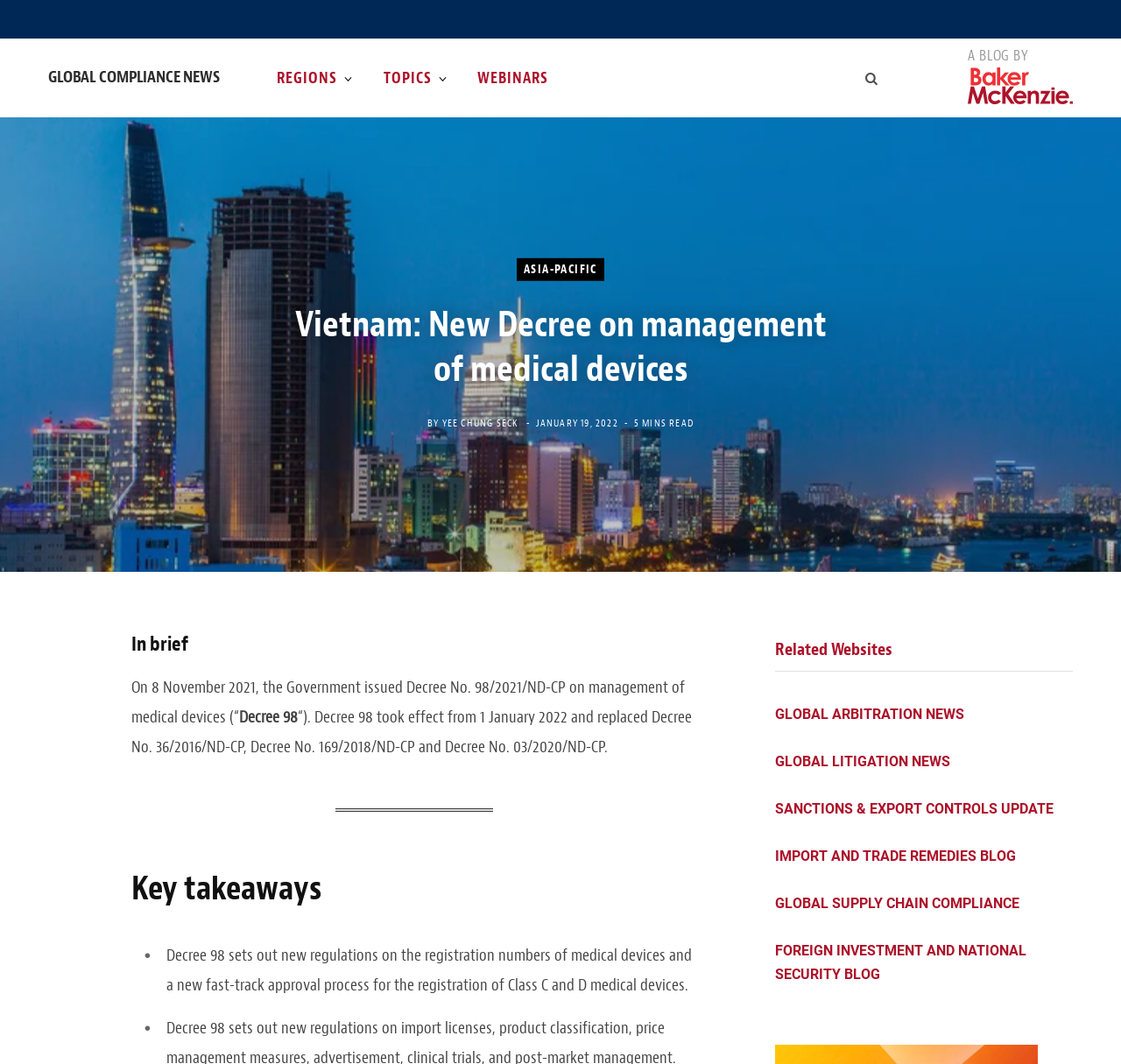Provide your answer to the question using just one word or phrase: What is the purpose of Decree 98?

Regulations on medical devices